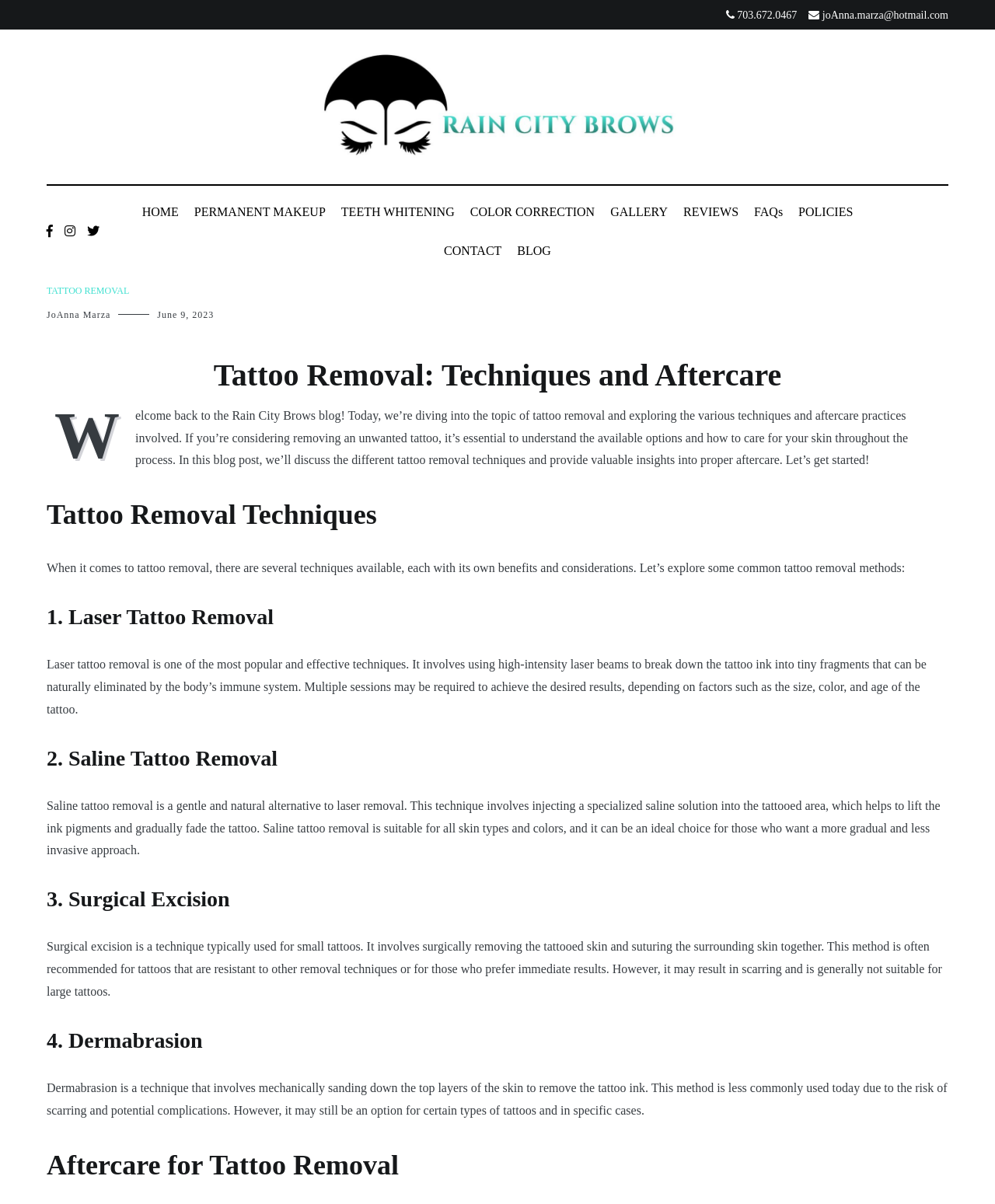Please specify the coordinates of the bounding box for the element that should be clicked to carry out this instruction: "View the GALLERY". The coordinates must be four float numbers between 0 and 1, formatted as [left, top, right, bottom].

[0.613, 0.161, 0.671, 0.193]